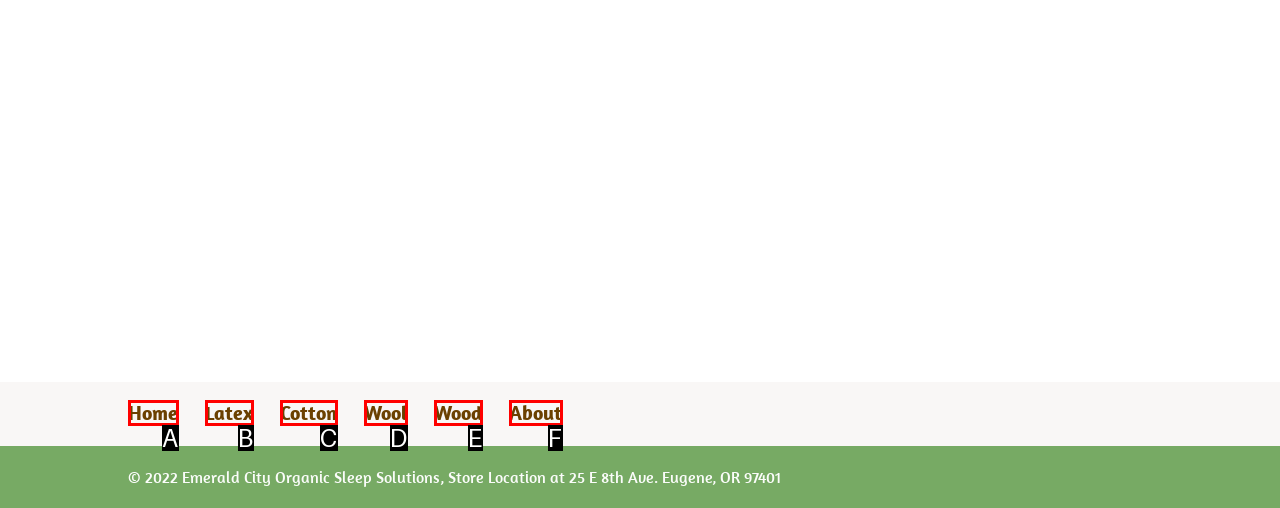Which UI element matches this description: About?
Reply with the letter of the correct option directly.

F